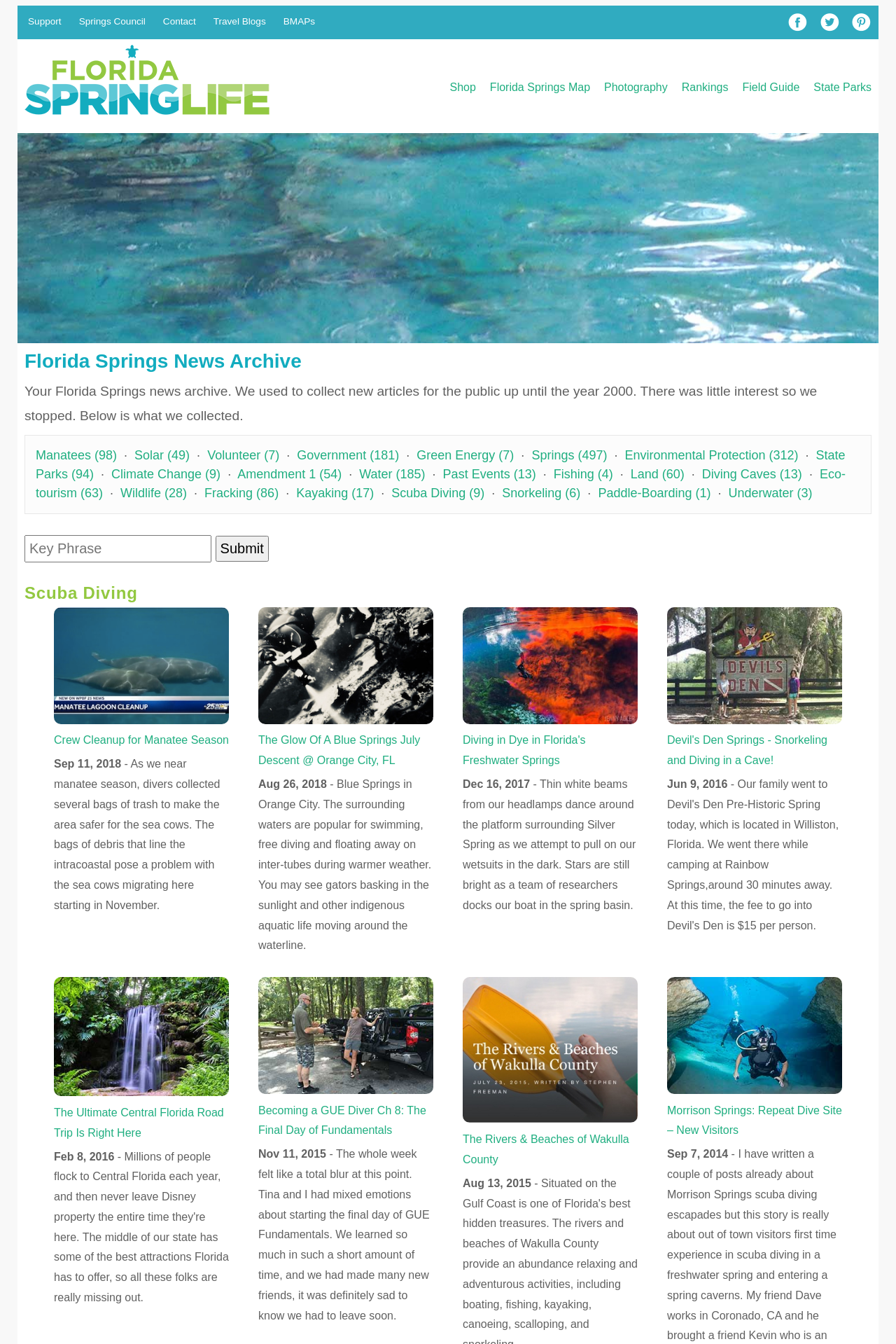What is the topic of the article with the image 'Crew Cleanup for Manatee Season'?
Answer the question with as much detail as you can, using the image as a reference.

The article with the image 'Crew Cleanup for Manatee Season' has a static text element with bounding box coordinates [0.06, 0.564, 0.135, 0.573] containing the text 'Sep 11, 2018'. The adjacent static text element with bounding box coordinates [0.06, 0.564, 0.246, 0.678] describes the topic of the article as manatee season cleanup.